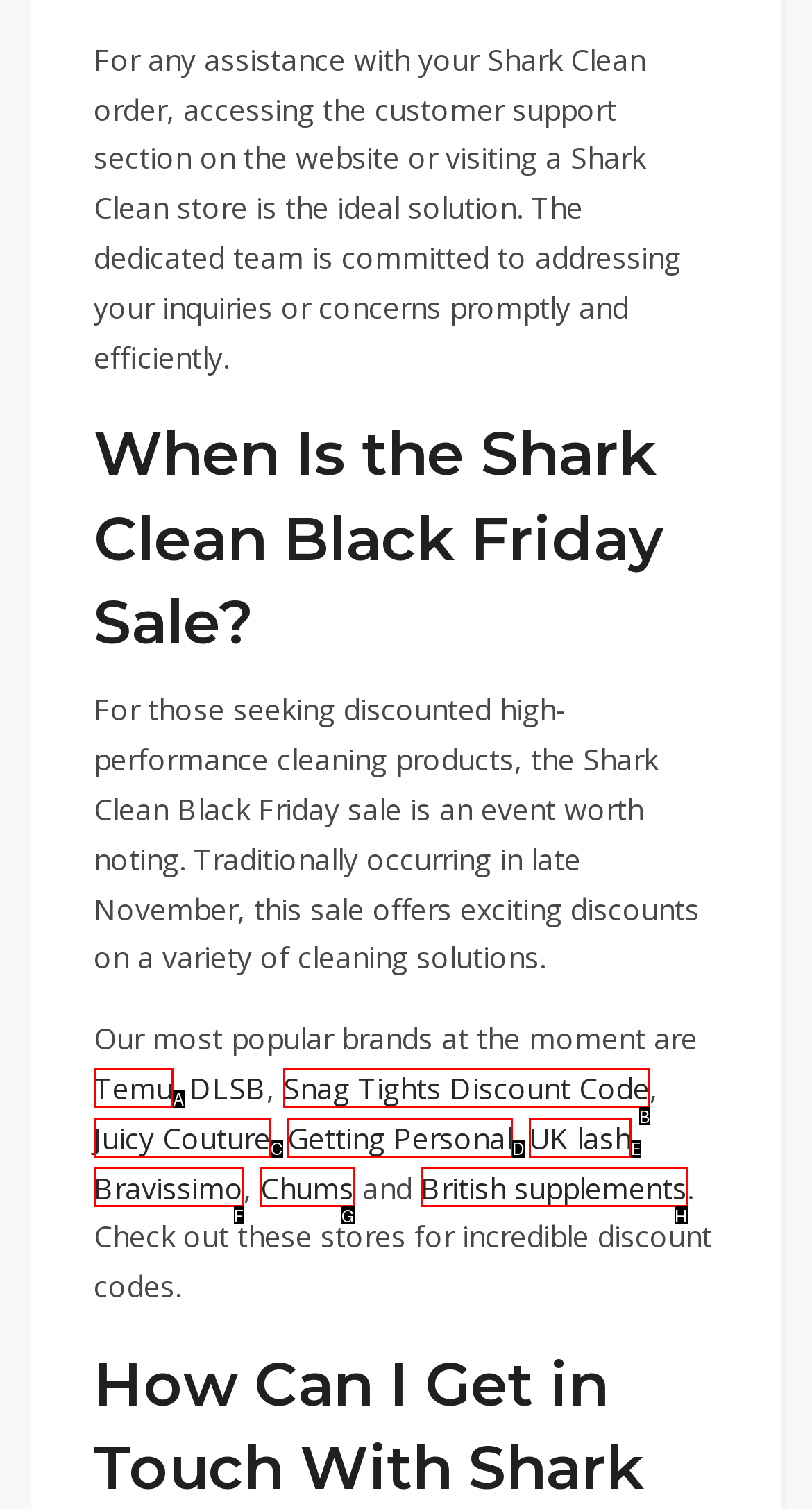Find the HTML element that corresponds to the description: Snag Tights Discount Code. Indicate your selection by the letter of the appropriate option.

B